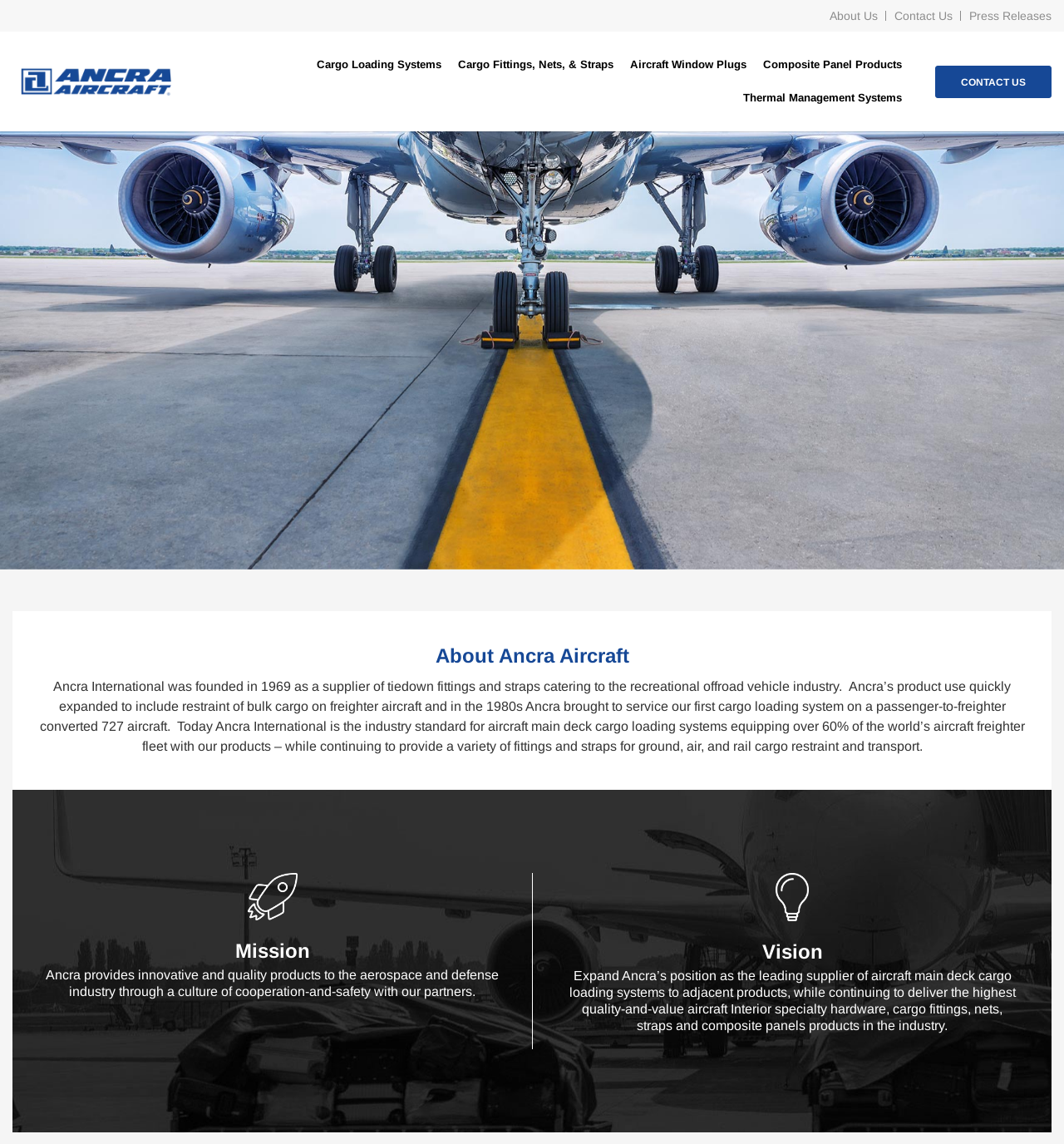What is the year Ancra International was founded?
Based on the visual content, answer with a single word or a brief phrase.

1969